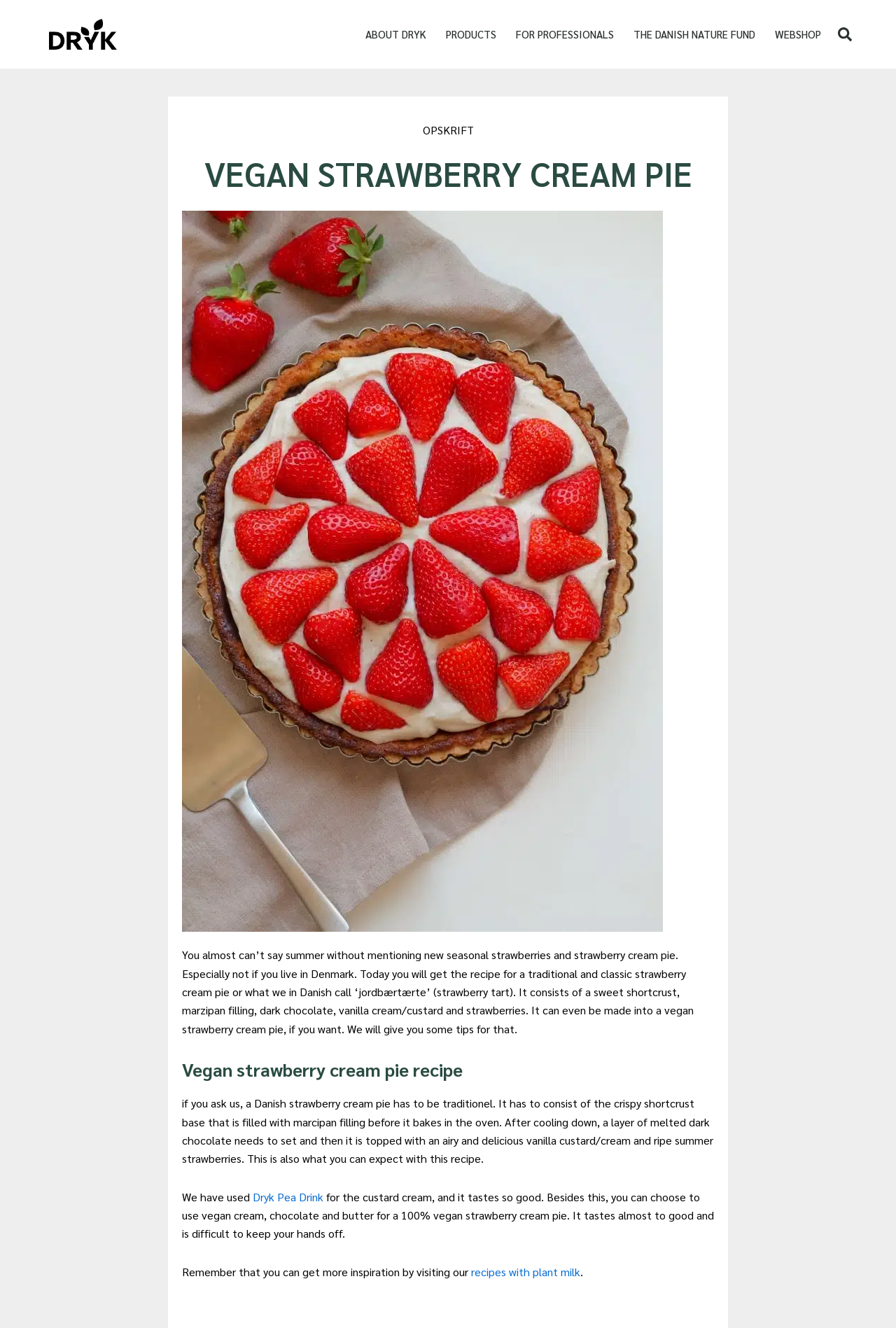Provide your answer to the question using just one word or phrase: What is the purpose of the search bar?

To search the website